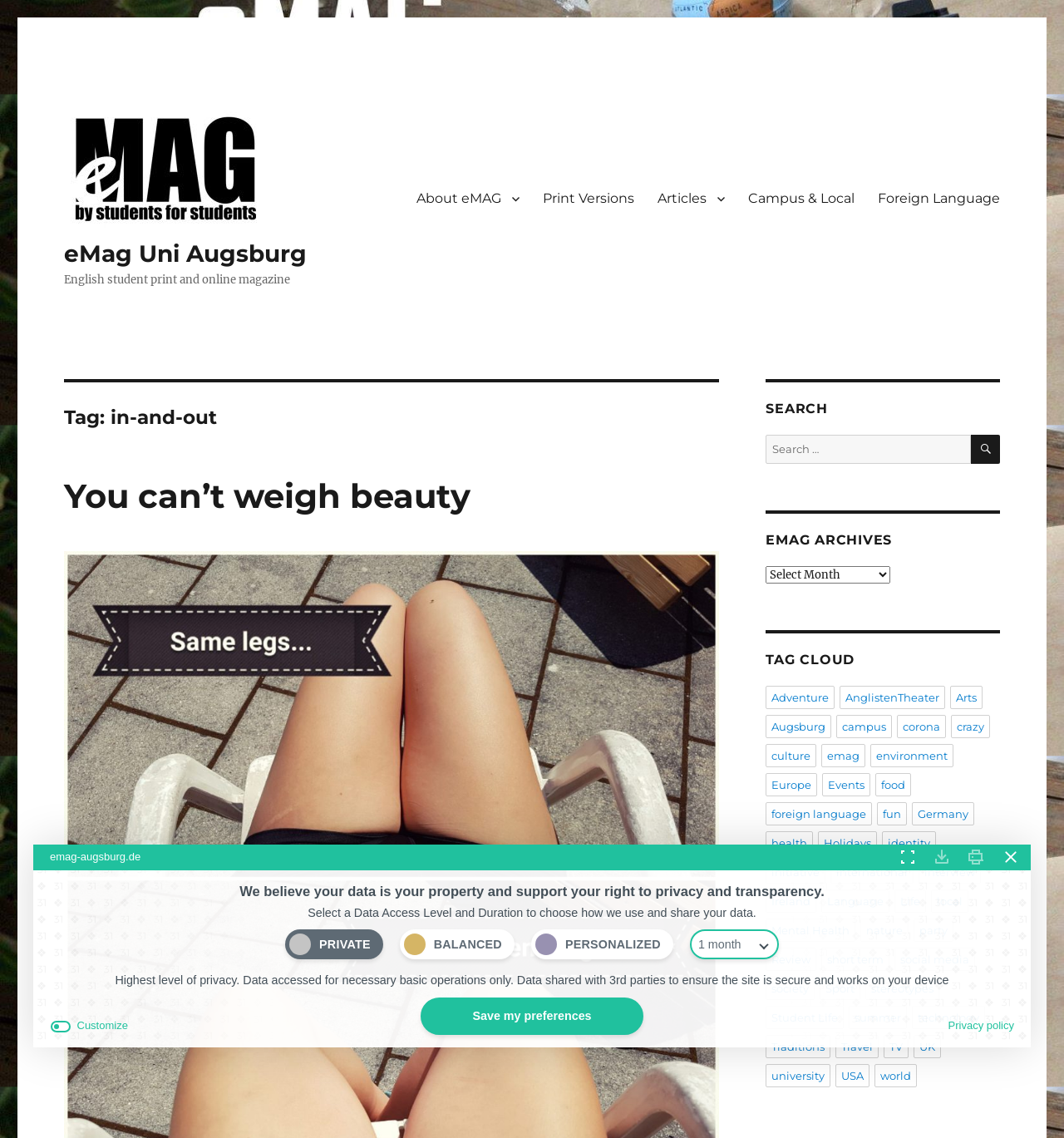Please provide the bounding box coordinates for the element that needs to be clicked to perform the instruction: "Learn more about the 'in-and-out' tag". The coordinates must consist of four float numbers between 0 and 1, formatted as [left, top, right, bottom].

[0.06, 0.356, 0.676, 0.377]